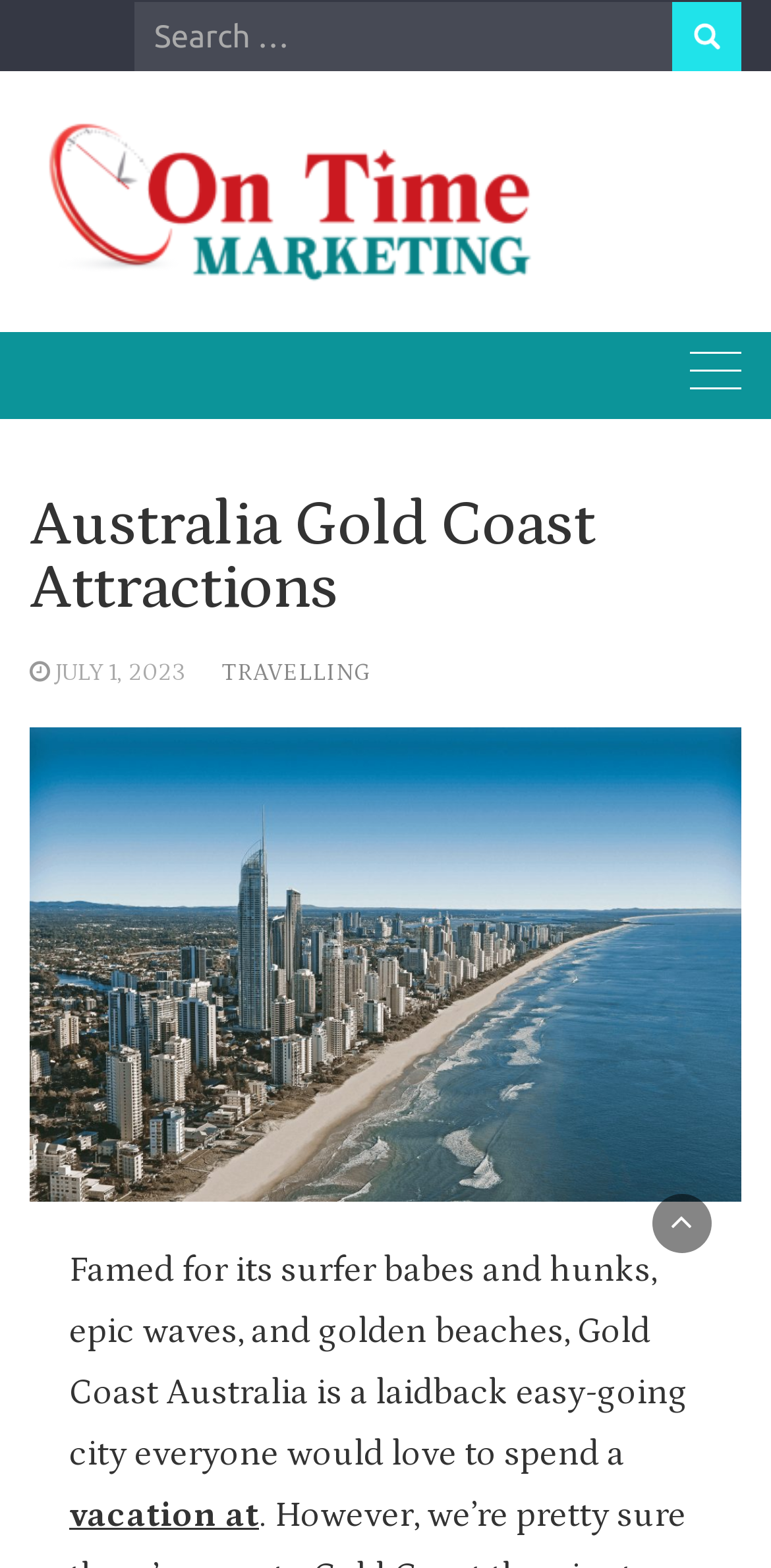What is the search button's position?
Look at the image and answer the question with a single word or phrase.

Bottom right